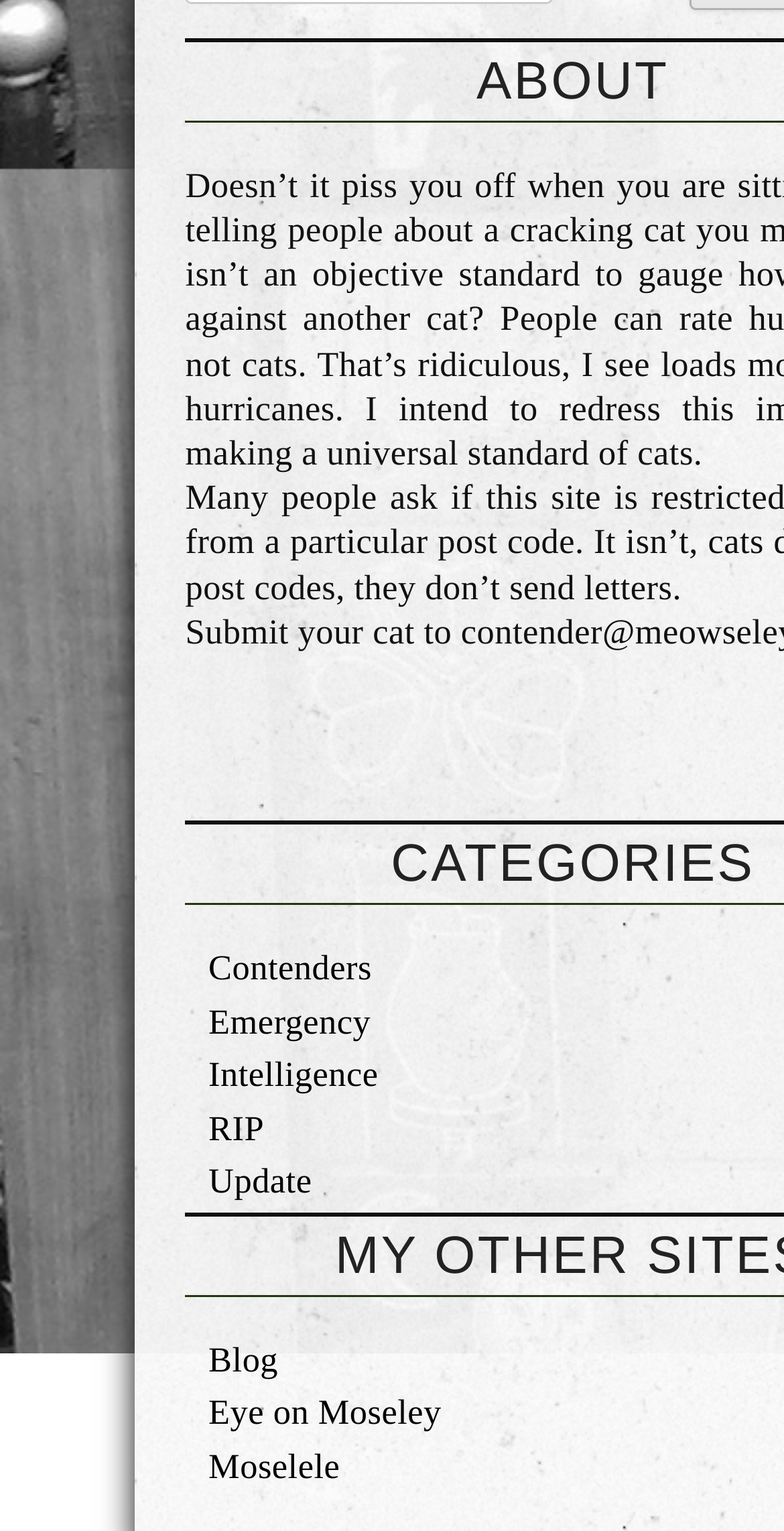Identify the bounding box coordinates for the element you need to click to achieve the following task: "Read about Moselele". Provide the bounding box coordinates as four float numbers between 0 and 1, in the form [left, top, right, bottom].

[0.266, 0.944, 0.434, 0.971]